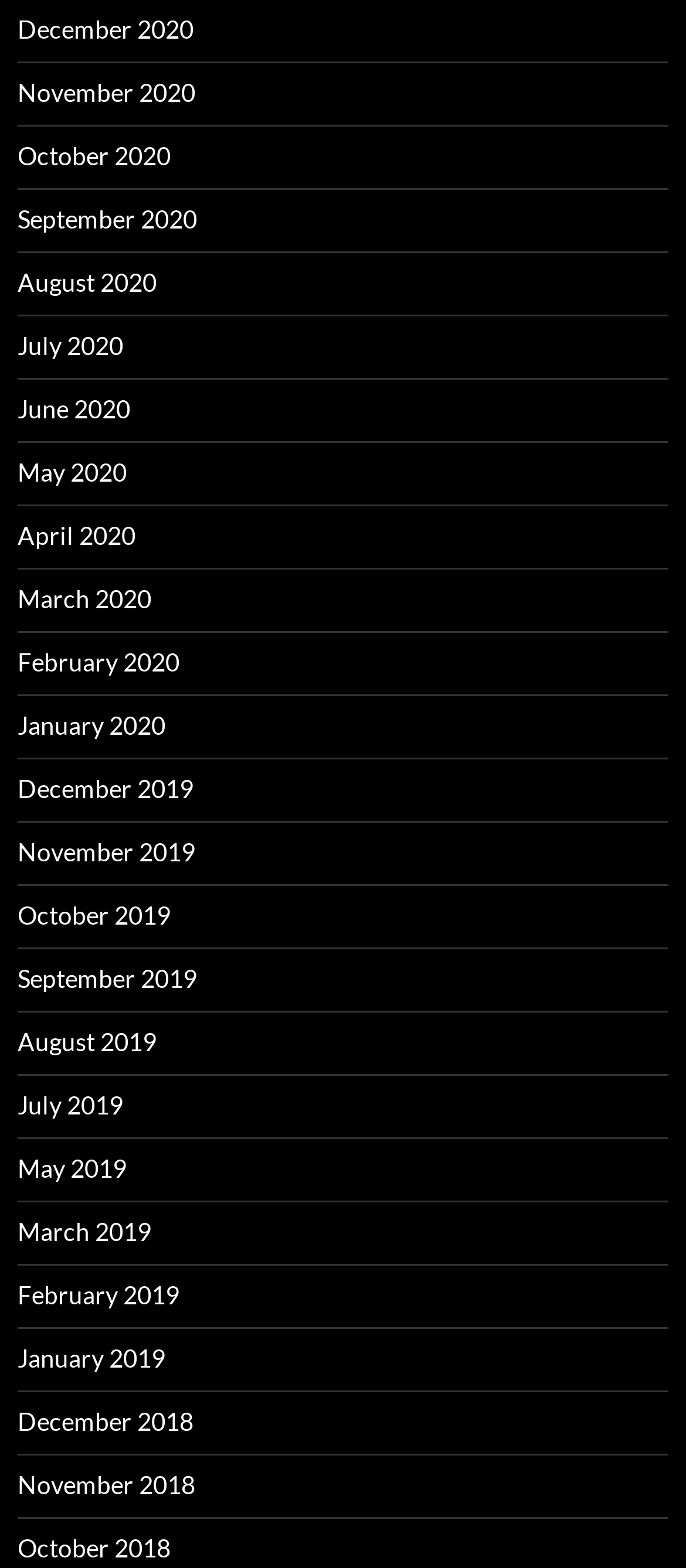How many months are listed on the webpage?
Using the information from the image, provide a comprehensive answer to the question.

I counted the number of link elements on the webpage, each representing a month, and found 24 links with month names from December 2018 to December 2020.